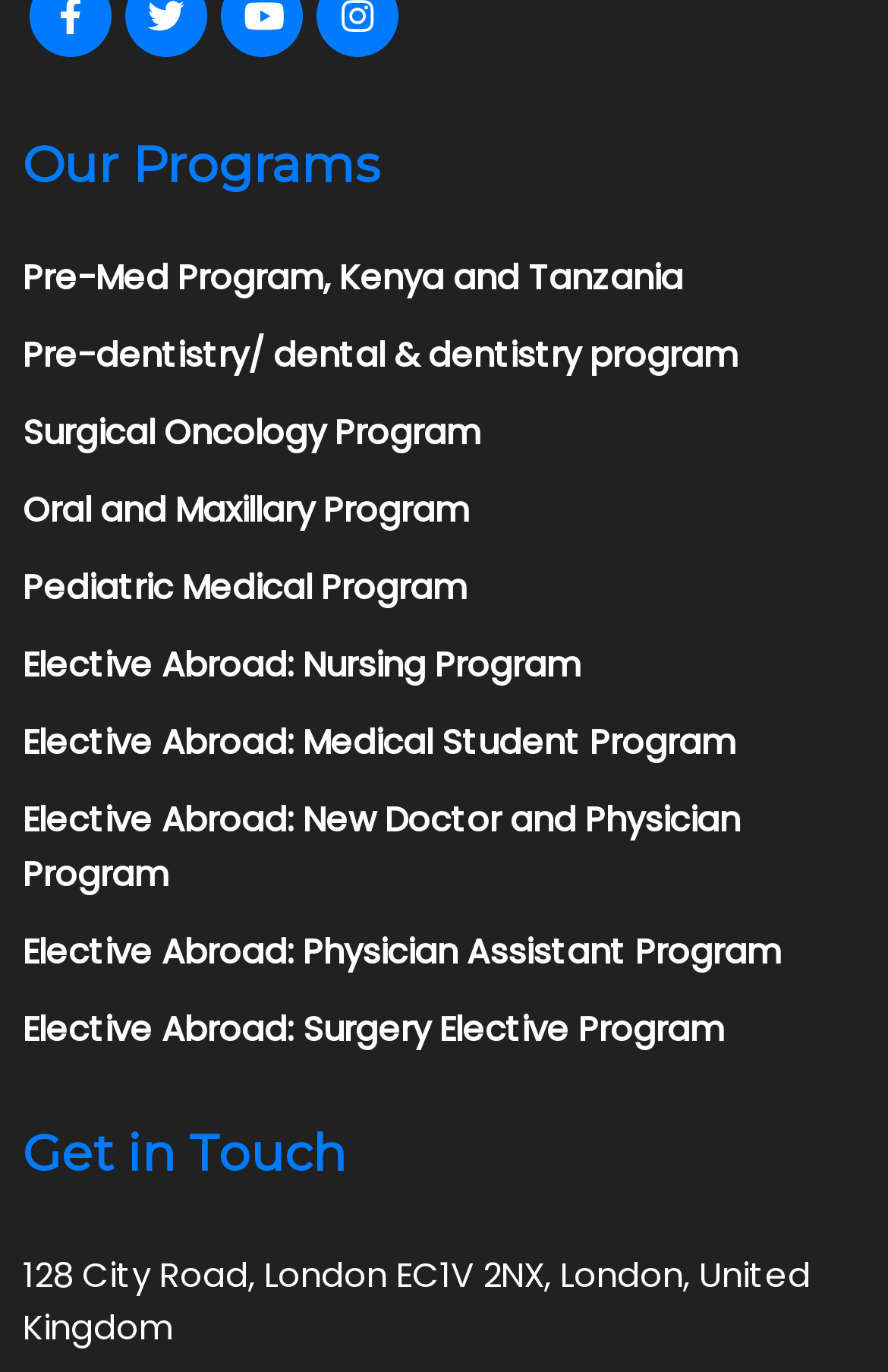Locate the bounding box coordinates of the segment that needs to be clicked to meet this instruction: "Get in touch at 128 City Road, London EC1V 2NX, London, United Kingdom".

[0.026, 0.912, 0.913, 0.984]